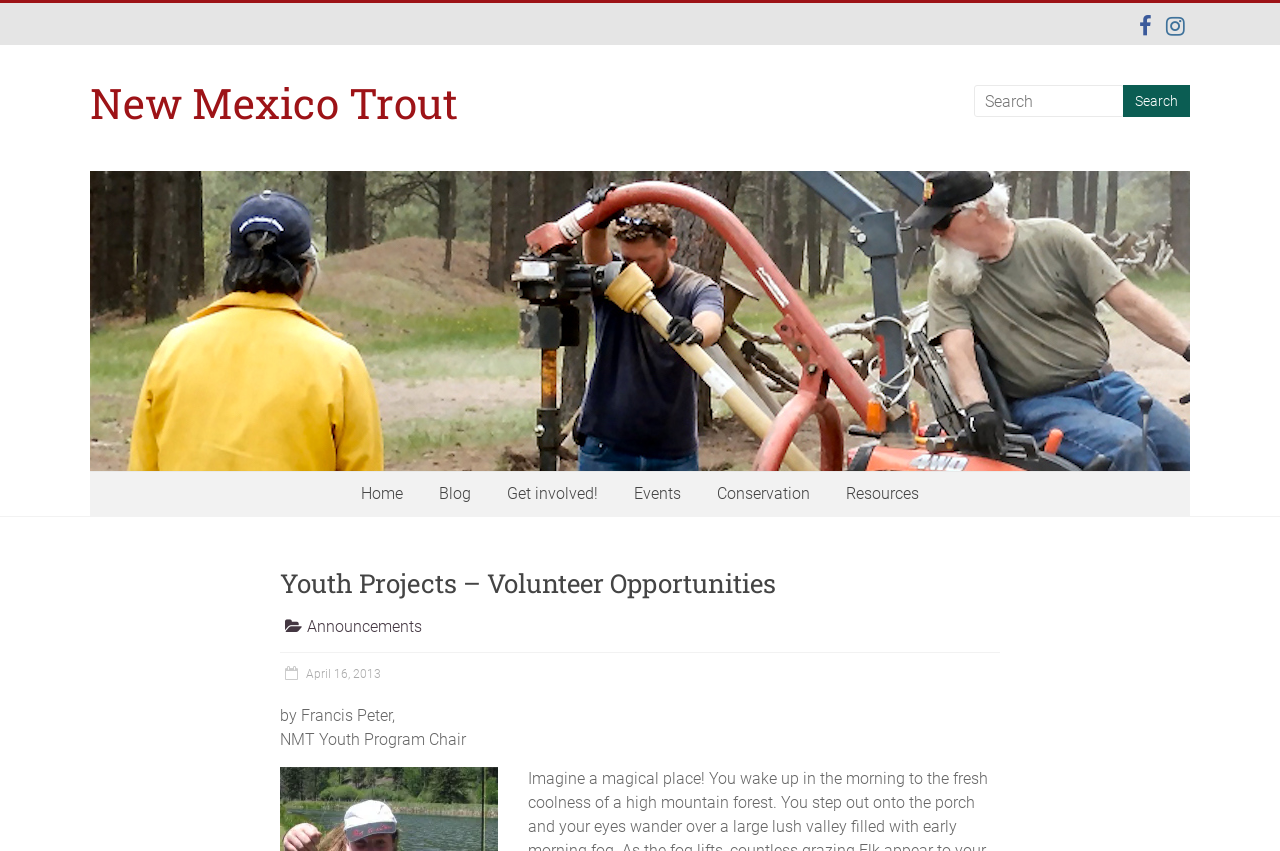Determine the main text heading of the webpage and provide its content.

Youth Projects – Volunteer Opportunities